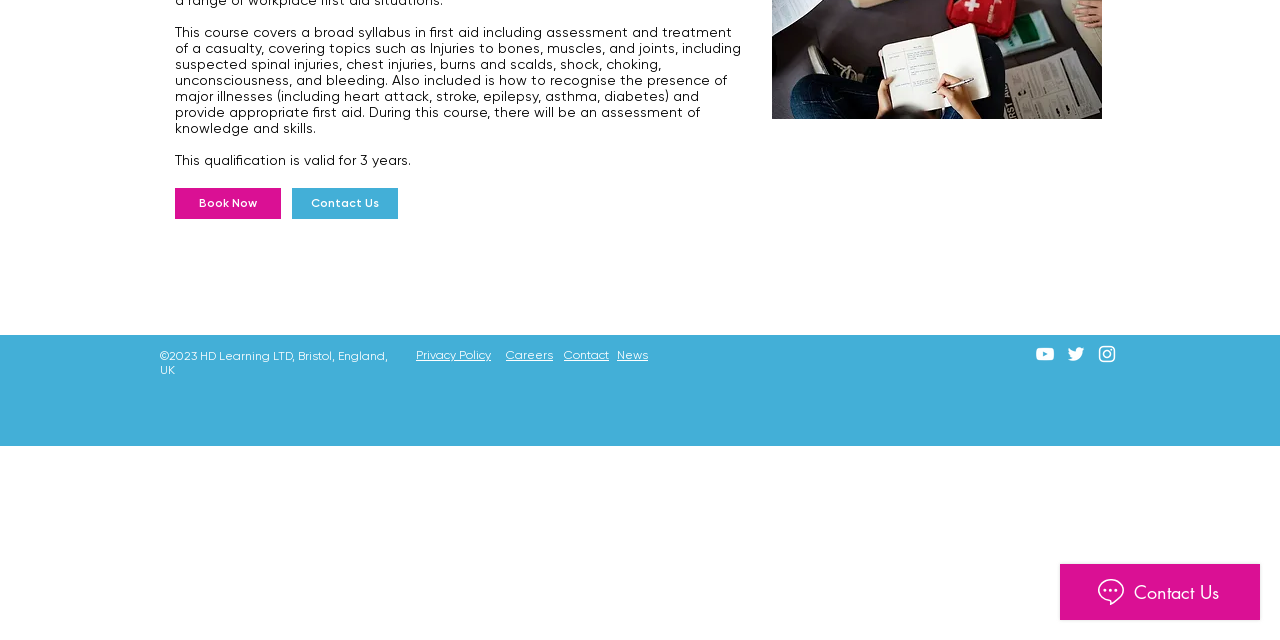Using the element description Privacy Policy, predict the bounding box coordinates for the UI element. Provide the coordinates in (top-left x, top-left y, bottom-right x, bottom-right y) format with values ranging from 0 to 1.

[0.325, 0.544, 0.384, 0.566]